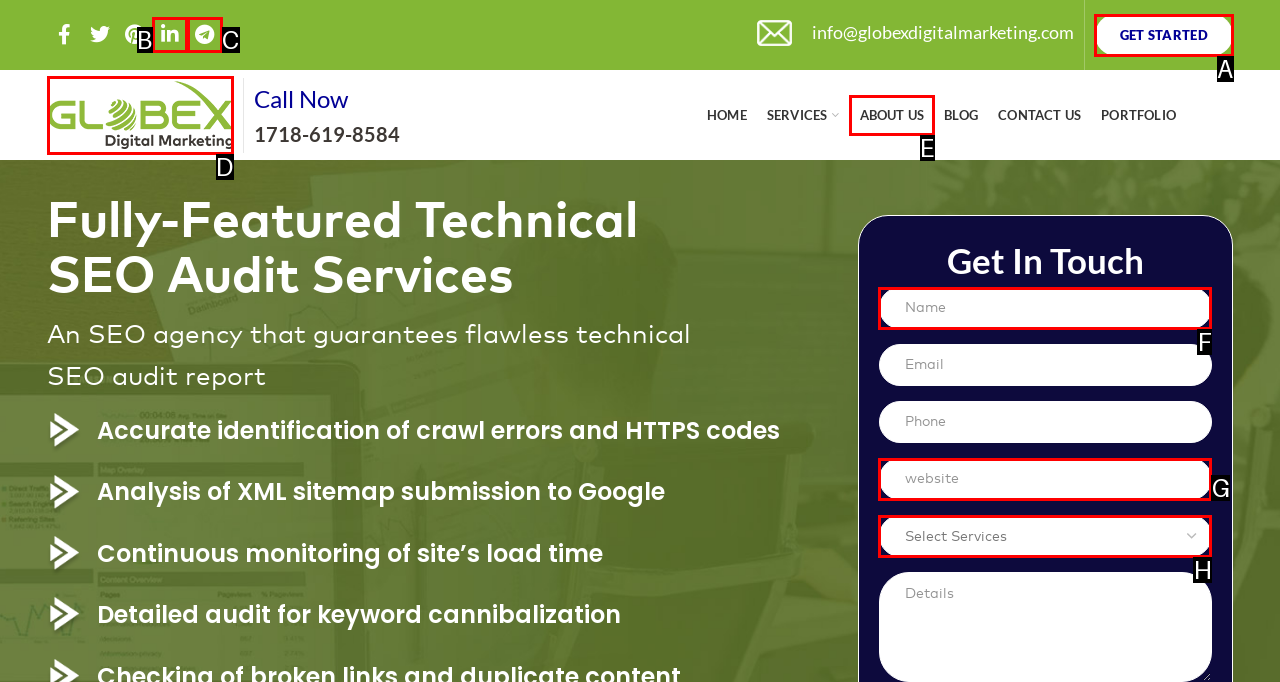Based on the element description: alt="Globex Digital Marketing", choose the best matching option. Provide the letter of the option directly.

D